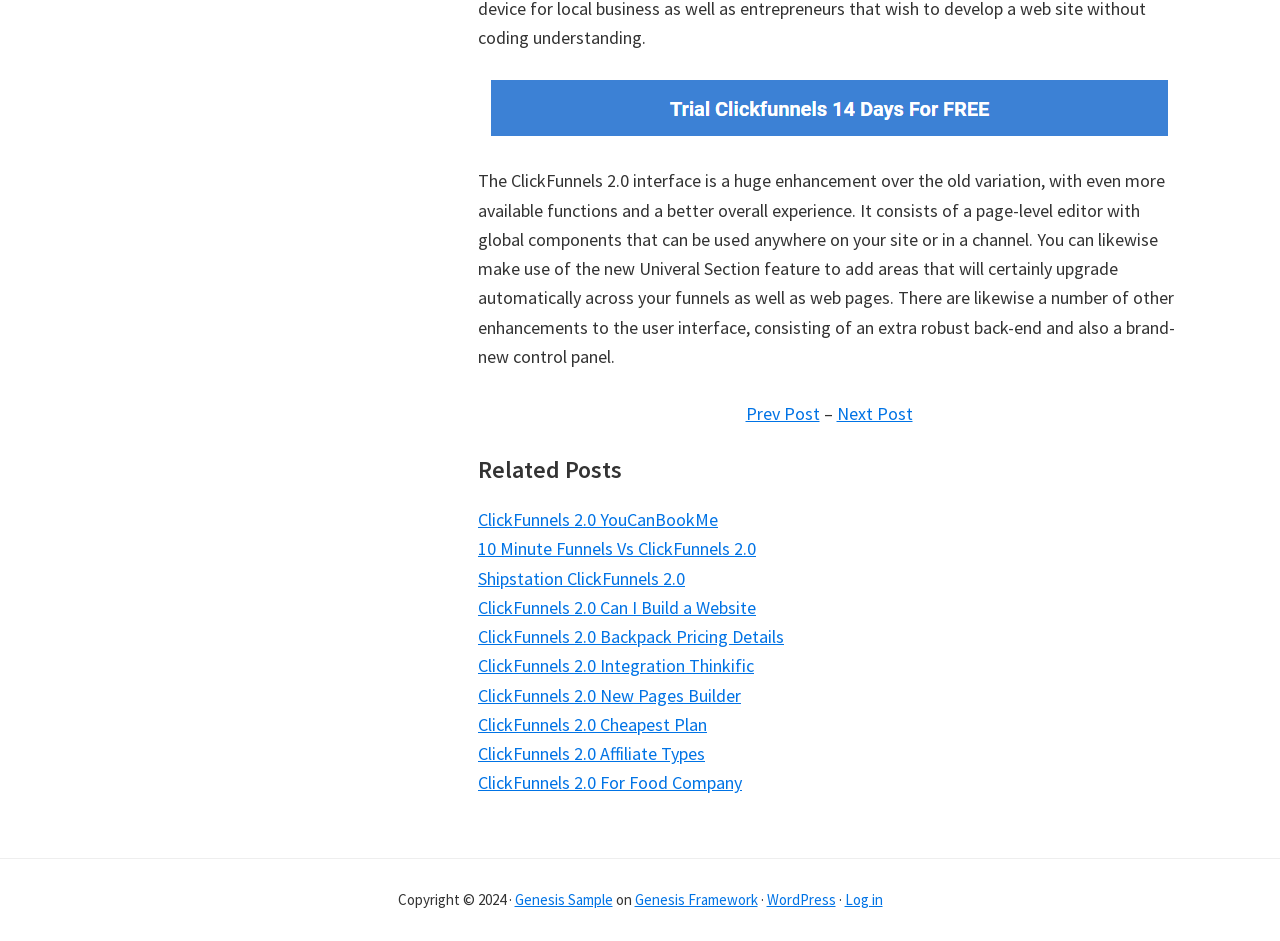What is the main topic of this webpage?
Refer to the image and provide a detailed answer to the question.

The main topic of this webpage is ClickFunnels 2.0, which can be inferred from the multiple links and text mentions of ClickFunnels 2.0 throughout the page.